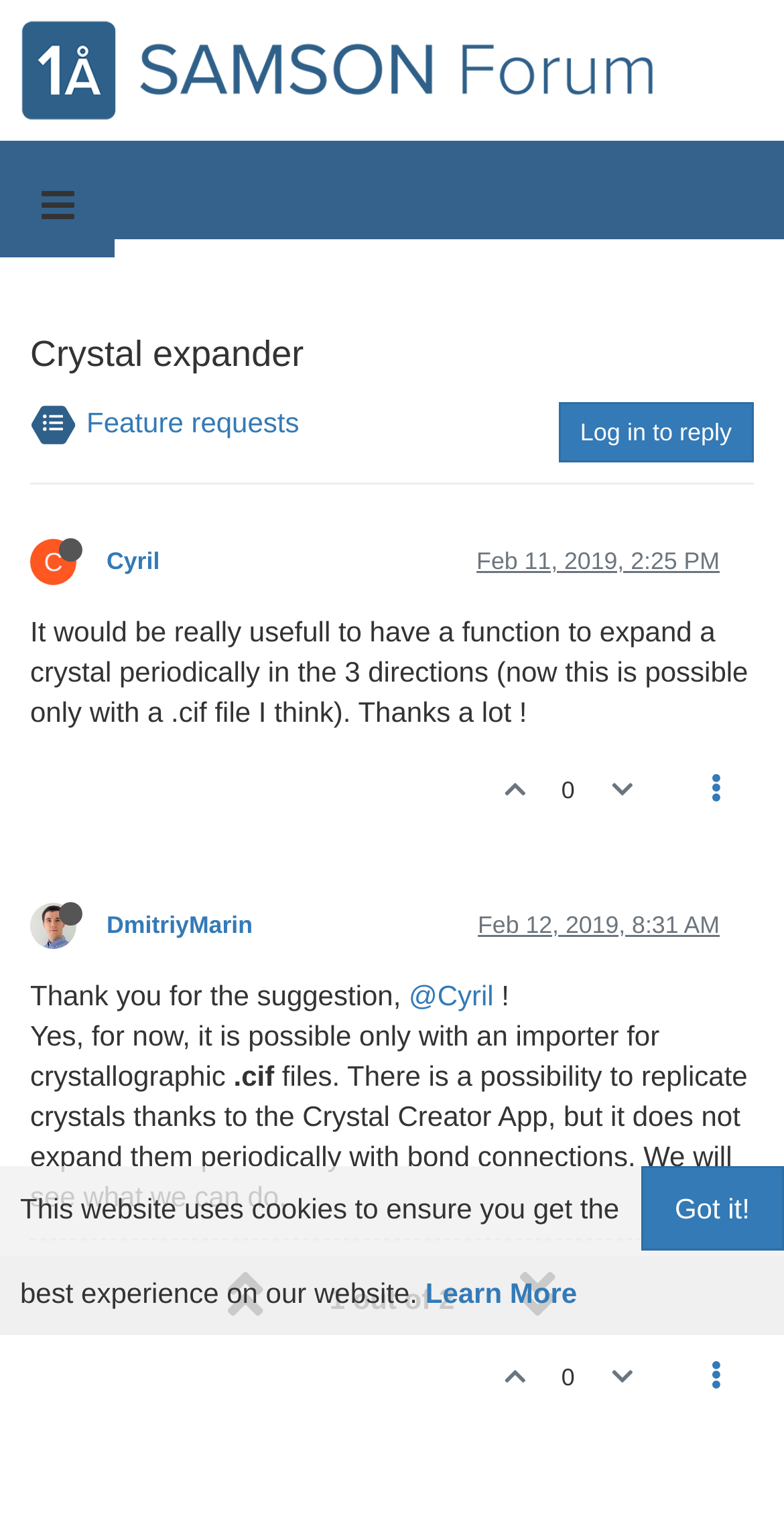Locate the bounding box for the described UI element: "Log in to reply". Ensure the coordinates are four float numbers between 0 and 1, formatted as [left, top, right, bottom].

[0.712, 0.265, 0.962, 0.304]